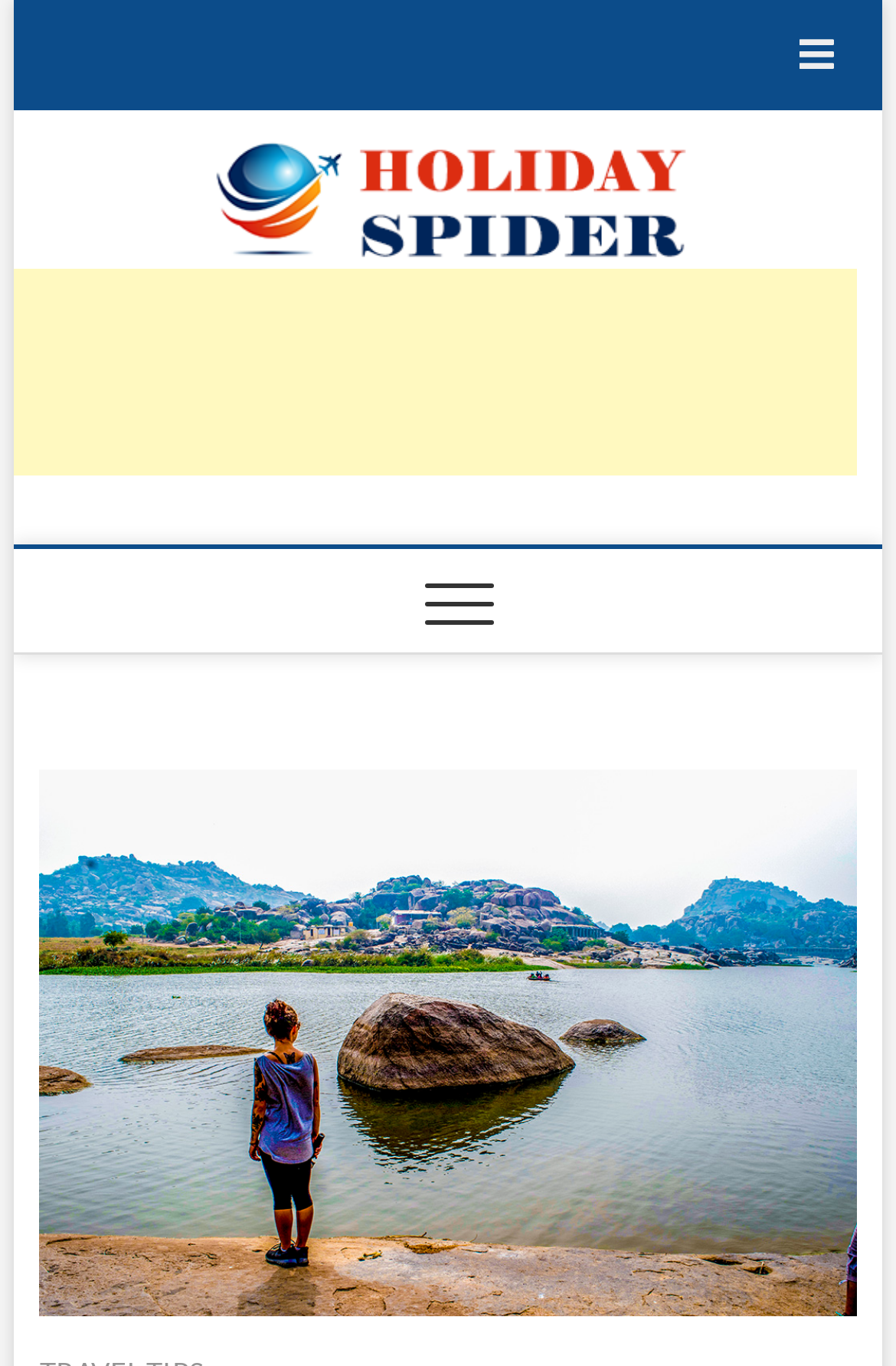Your task is to extract the text of the main heading from the webpage.

Explore Nearby Gems: Places to Visit near Bangalore within 100 kms